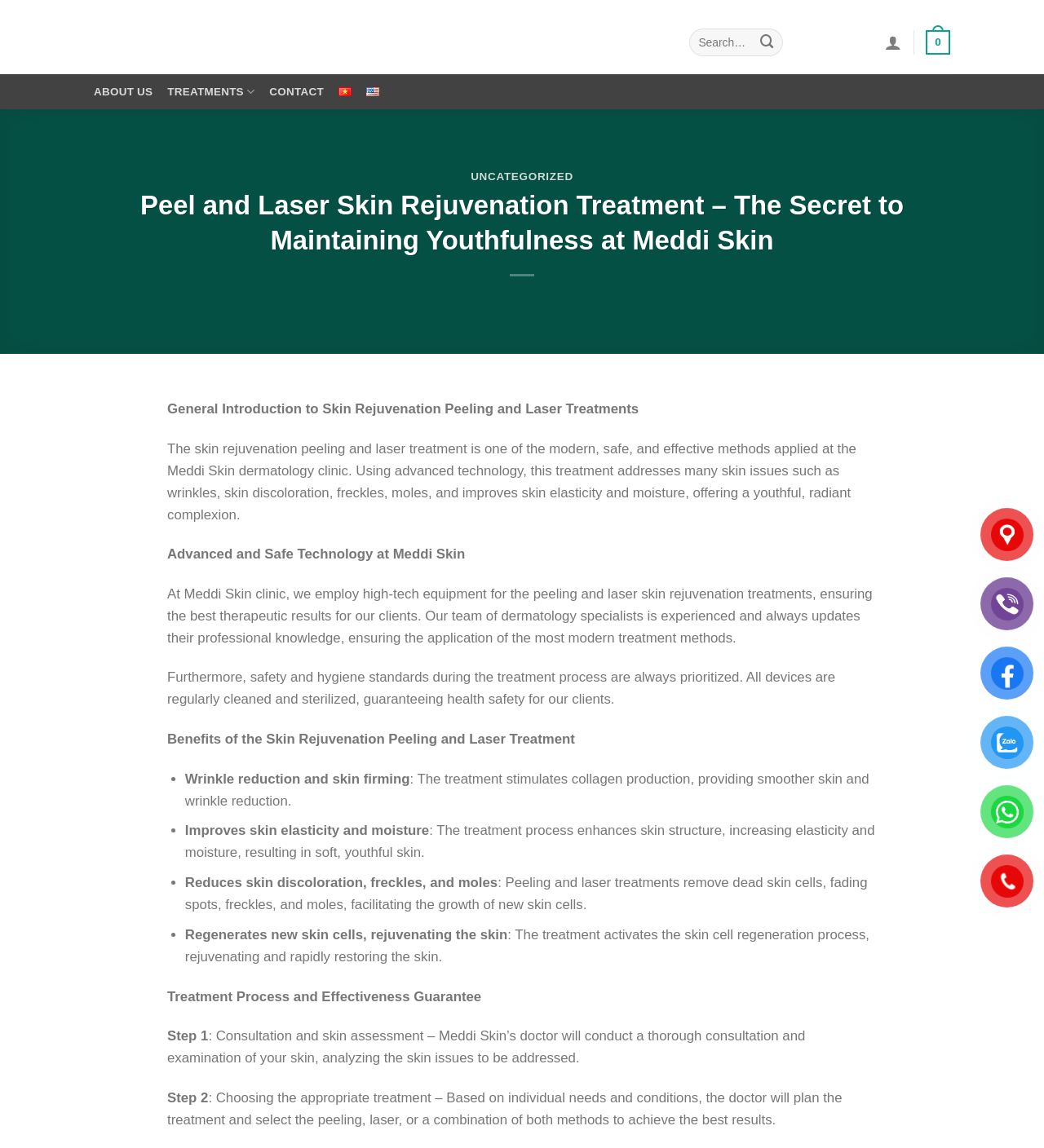Describe the webpage in detail, including text, images, and layout.

This webpage is about skin rejuvenation peeling and laser treatments at Meddi Skin dermatology clinic. At the top, there is a search bar with a submit button, accompanied by a few links to social media platforms and a language selection option. Below this, there are several navigation links, including "ABOUT US", "TREATMENTS", and "CONTACT".

The main content of the page is divided into sections, starting with a heading that reads "Peel and Laser Skin Rejuvenation Treatment – The Secret to Maintaining Youthfulness at Meddi Skin". This is followed by a brief introduction to the treatment, which is described as a modern, safe, and effective method for addressing various skin issues.

The next section, "Advanced and Safe Technology at Meddi Skin", explains that the clinic uses high-tech equipment and employs experienced dermatology specialists to ensure the best therapeutic results. The safety and hygiene standards during the treatment process are also emphasized.

The "Benefits of the Skin Rejuvenation Peeling and Laser Treatment" section lists several advantages of the treatment, including wrinkle reduction, improved skin elasticity and moisture, reduced skin discoloration, and regeneration of new skin cells. Each benefit is accompanied by a brief explanation.

The "Treatment Process and Effectiveness Guarantee" section outlines the steps involved in the treatment, including consultation and skin assessment, choosing the appropriate treatment, and the treatment process itself.

At the bottom of the page, there are links to social media platforms, a Google map, and a "Go to top" button. There is also a phone number and a few other contact options.